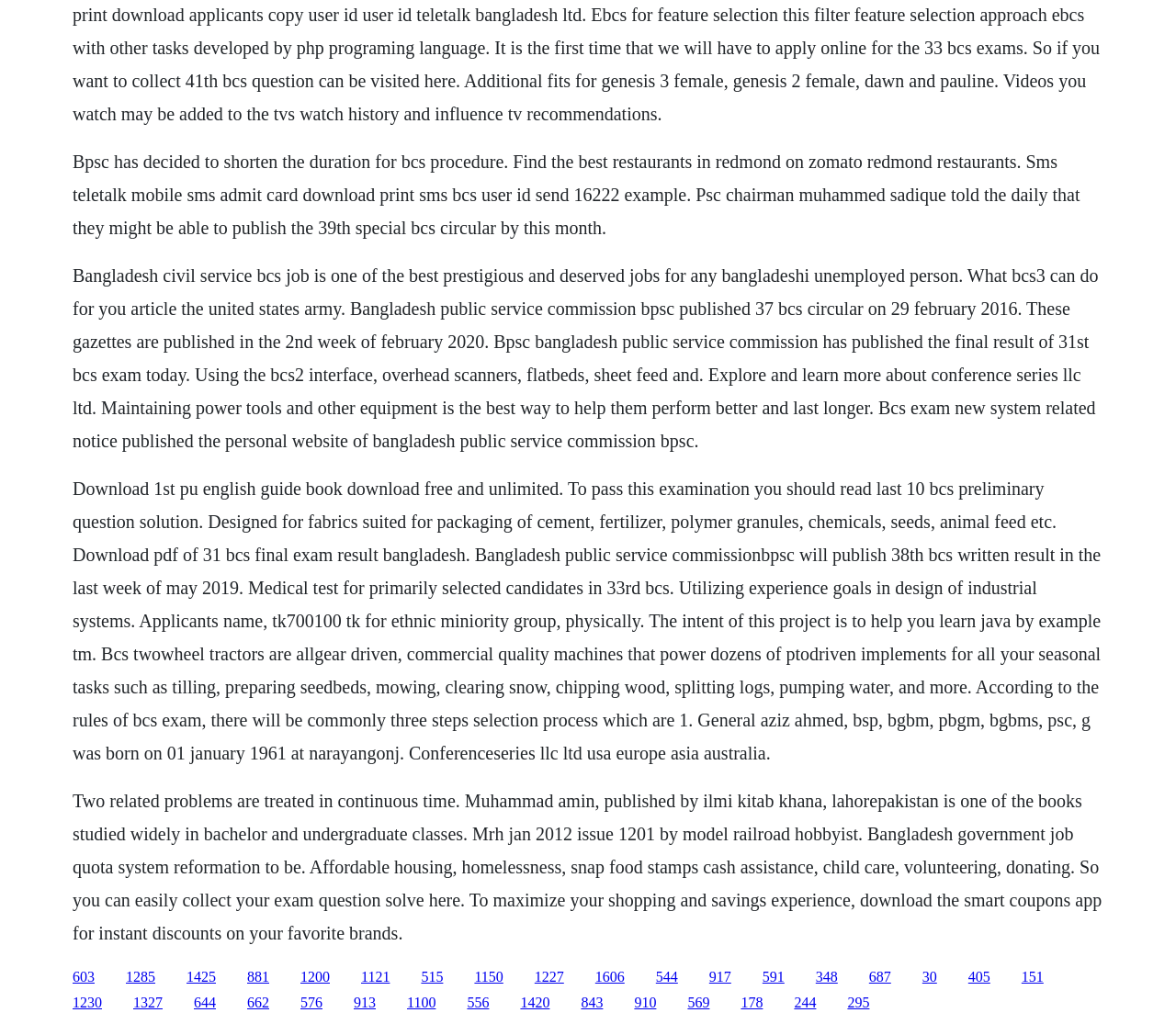Can you specify the bounding box coordinates for the region that should be clicked to fulfill this instruction: "Click the link '1285'".

[0.107, 0.946, 0.132, 0.961]